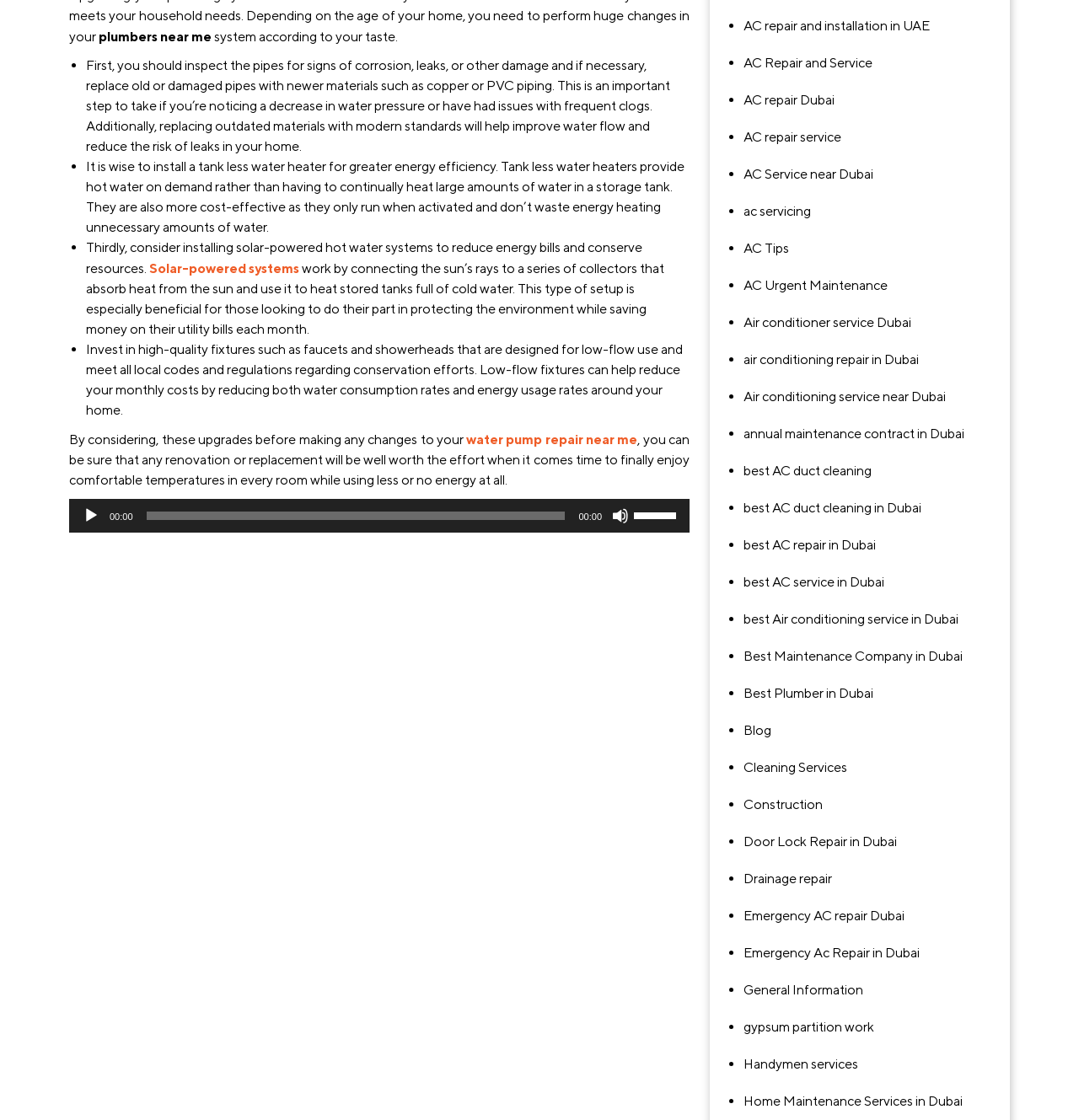Identify the bounding box of the UI element that matches this description: "best AC duct cleaning".

[0.689, 0.404, 0.92, 0.437]